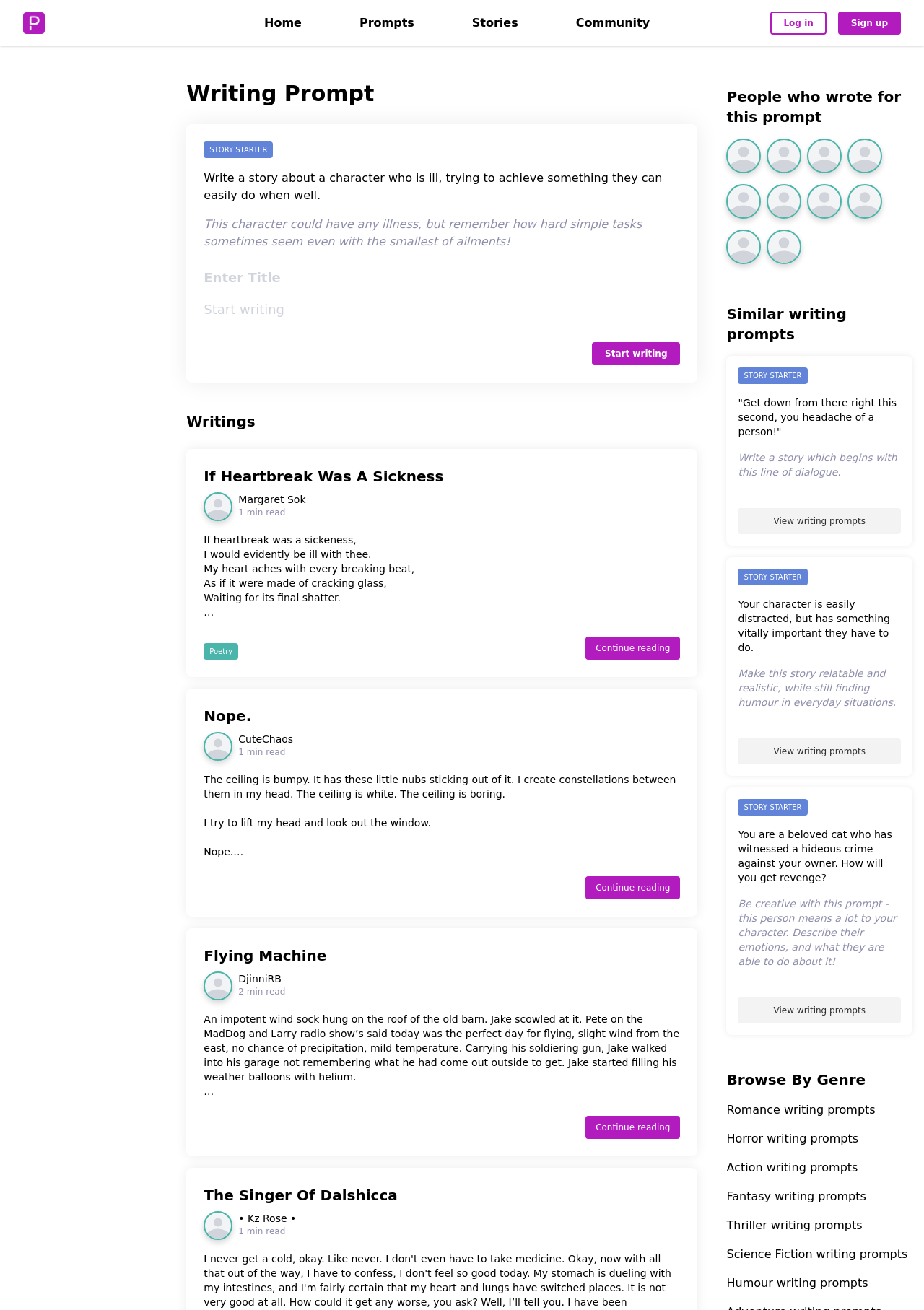Give a short answer to this question using one word or a phrase:
How many user-generated stories are displayed on this webpage?

4